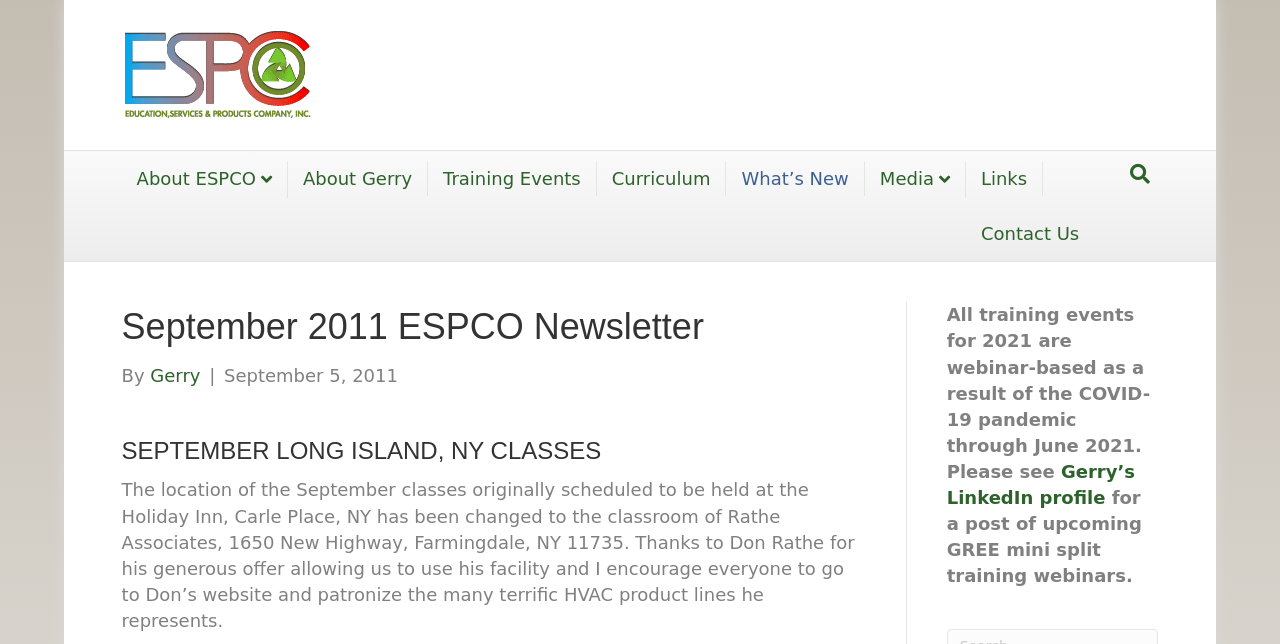Answer briefly with one word or phrase:
What is the date of the newsletter?

September 5, 2011